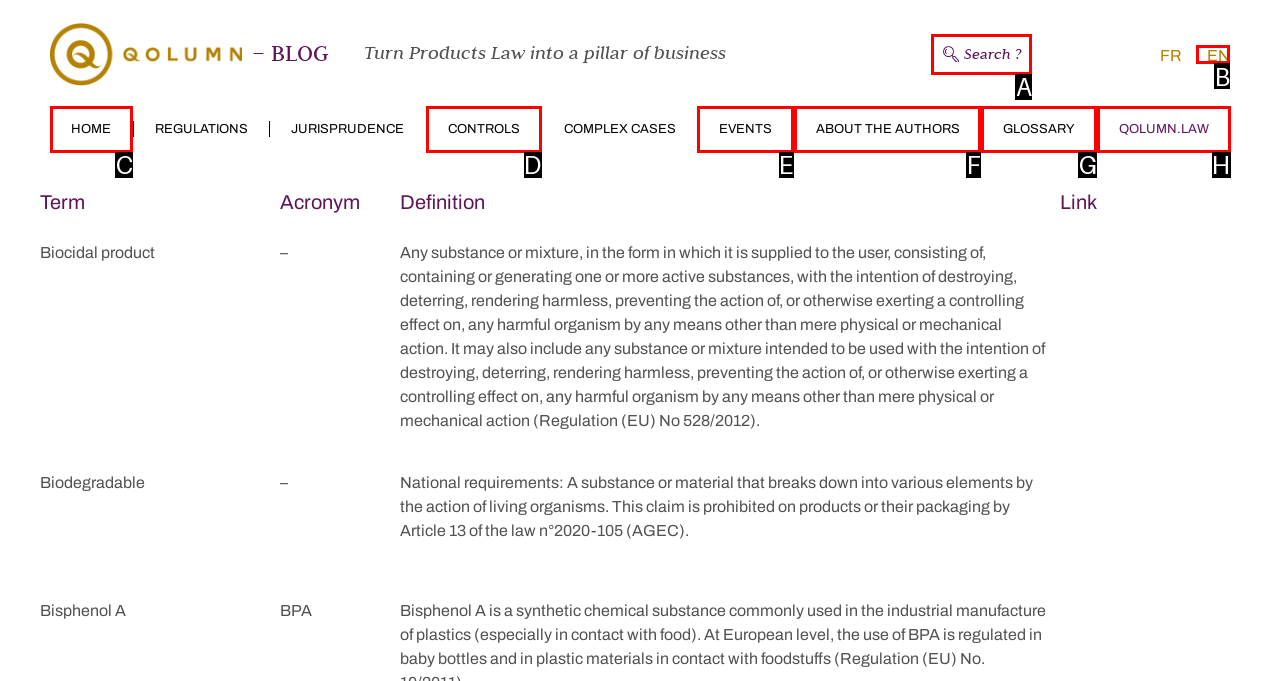Identify the bounding box that corresponds to: Search ?
Respond with the letter of the correct option from the provided choices.

A